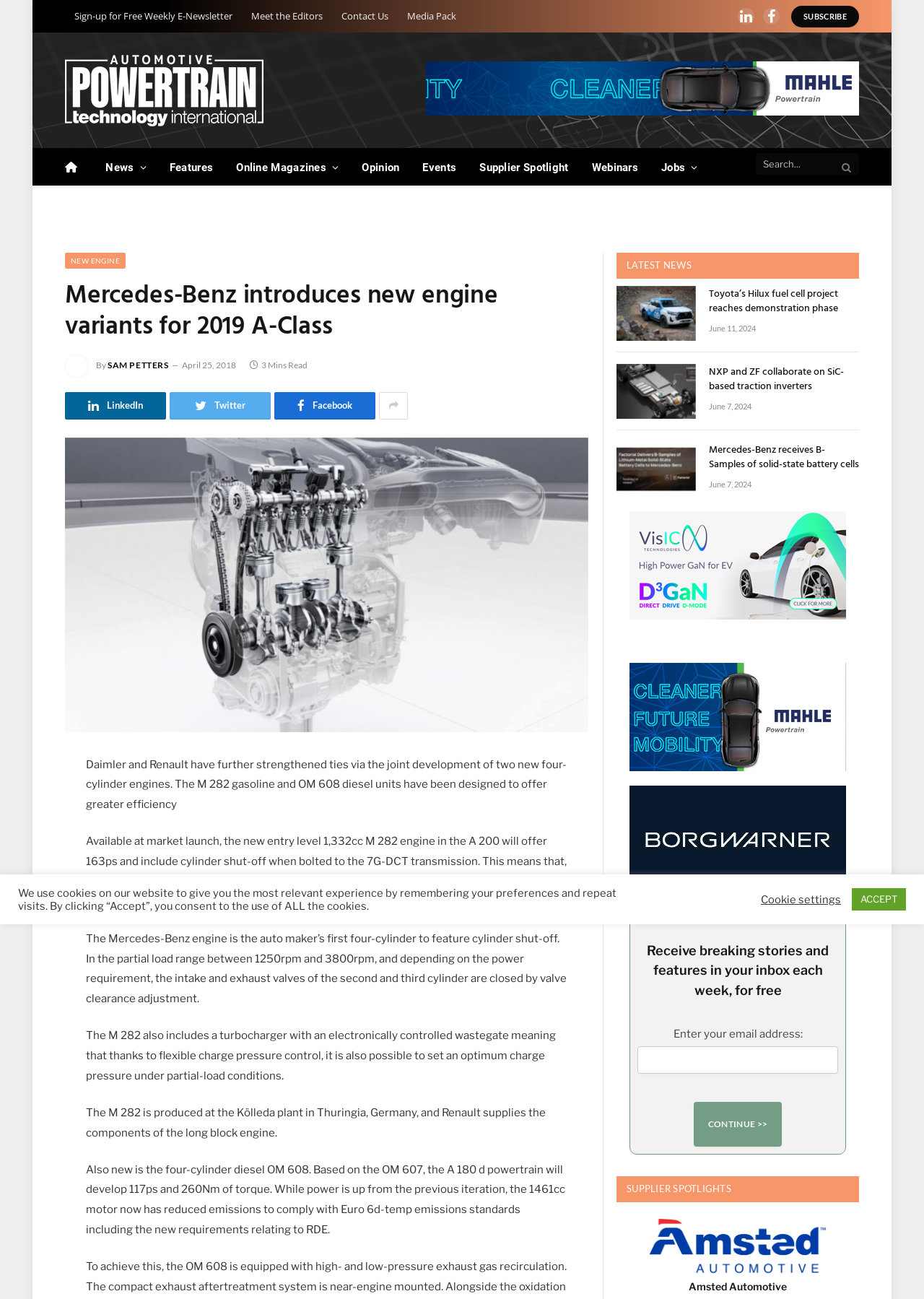Describe the webpage in detail, including text, images, and layout.

This webpage is an article from ETI Magazine, with the title "Mercedes introduces new engine variants for 2019 A-Class". At the top, there are several links to sign up for a free weekly e-newsletter, meet the editors, contact us, and access the media pack. Social media links to LinkedIn, Facebook, and a subscribe button are also present.

Below the title, there is an image of Sam Petters, the author of the article, along with the publication date, April 25, 2018, and a "3 Mins Read" indicator. The article's content is divided into several paragraphs, describing the new engine variants, including the M 282 gasoline and OM 608 diesel units, and their features.

On the right side of the article, there are social media sharing links and a figure with an image related to the article. At the bottom of the page, there is a section titled "LATEST NEWS" with three article previews, each with an image, title, and publication date. These articles are about Toyota's Hilux fuel cell project, NXP and ZF's collaboration on SiC-based traction inverters, and Mercedes-Benz receiving B-Samples of solid-state battery cells.

Further down, there are several links to other articles, and a section to sign up for a free weekly e-newsletter, with a heading "Receive breaking stories and features in your inbox each week, for free".